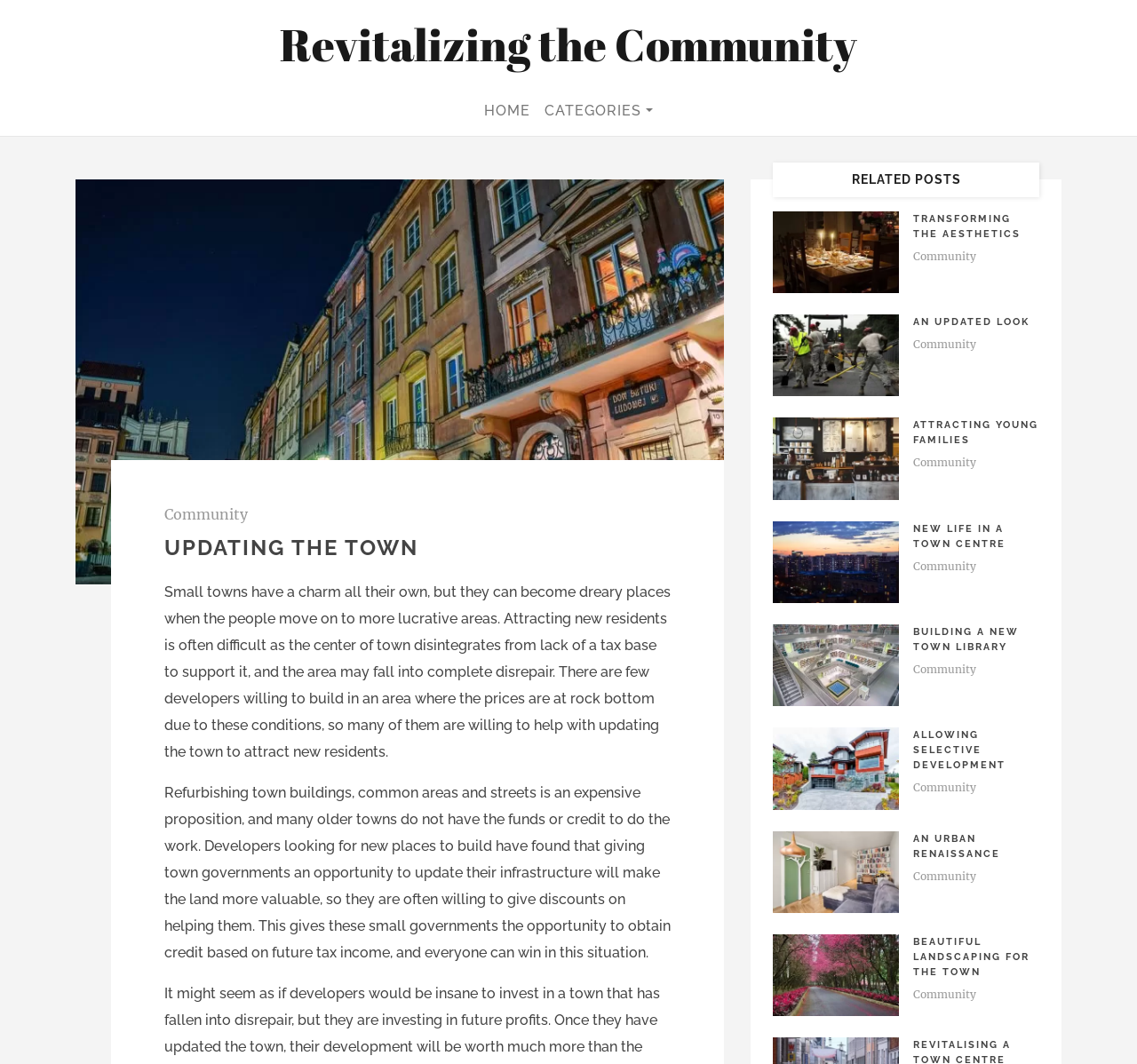Please determine the bounding box coordinates of the element's region to click in order to carry out the following instruction: "Click on the 'ATTRACTING YOUNG FAMILIES' link". The coordinates should be four float numbers between 0 and 1, i.e., [left, top, right, bottom].

[0.803, 0.394, 0.913, 0.419]